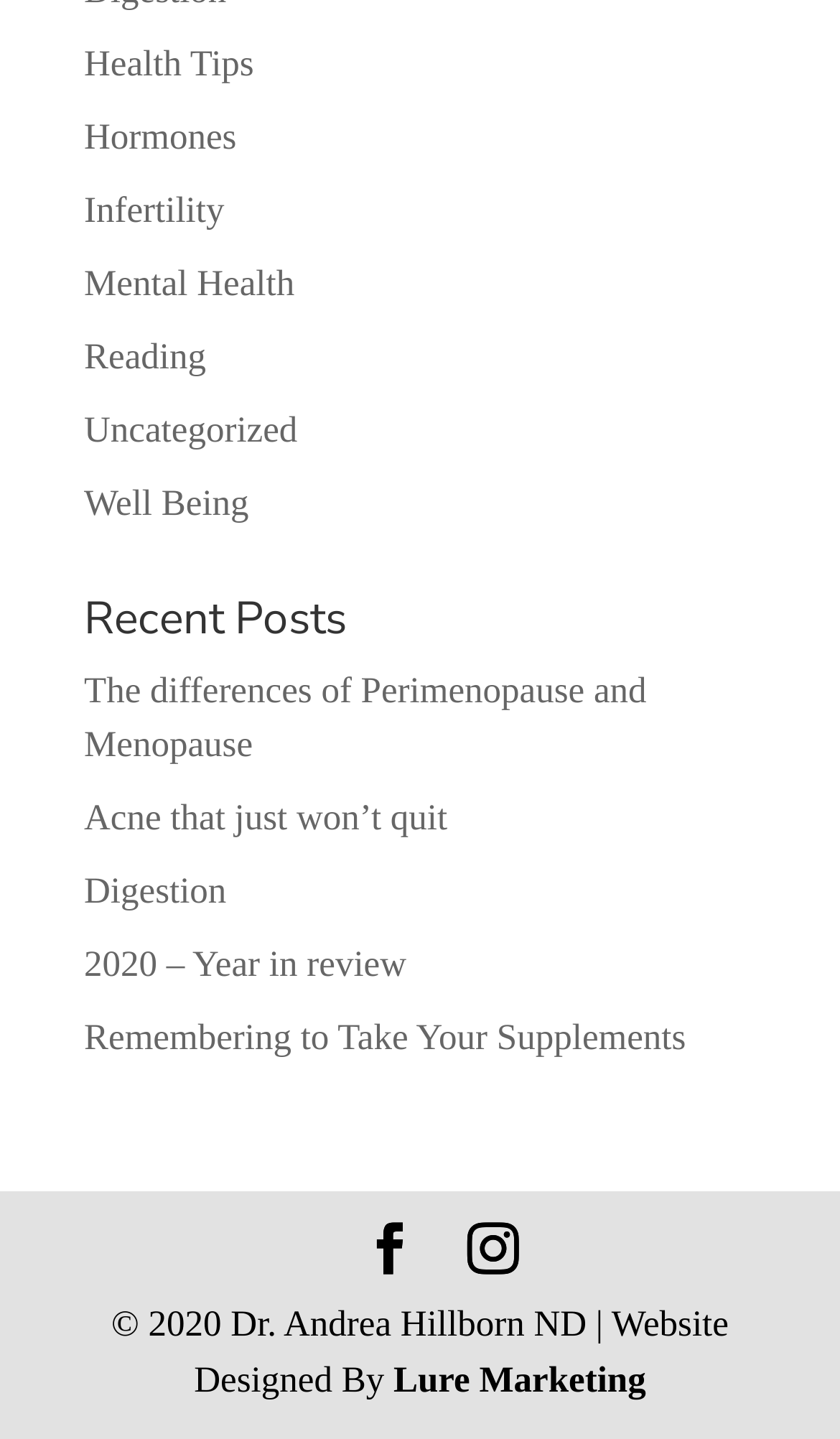What categories are available on this website?
Please use the image to provide a one-word or short phrase answer.

Health, Hormones, etc.